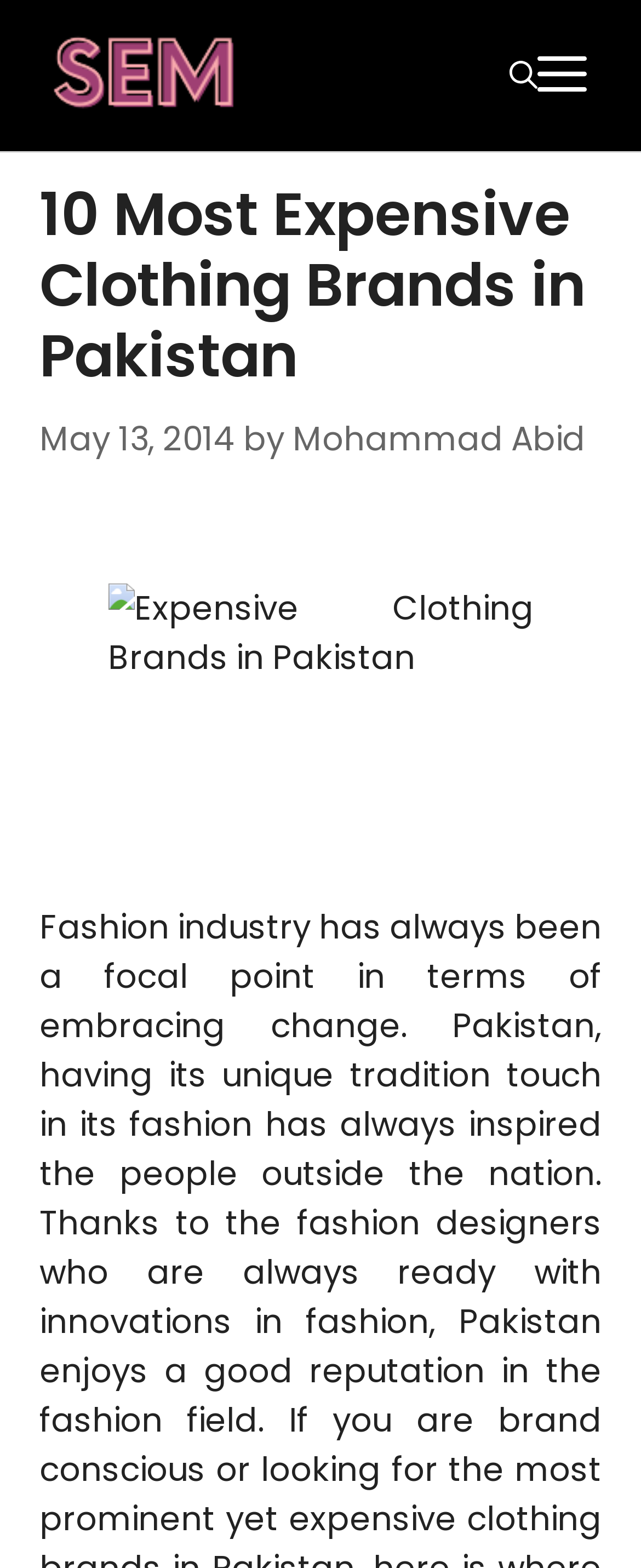What is the primary heading on this webpage?

10 Most Expensive Clothing Brands in Pakistan